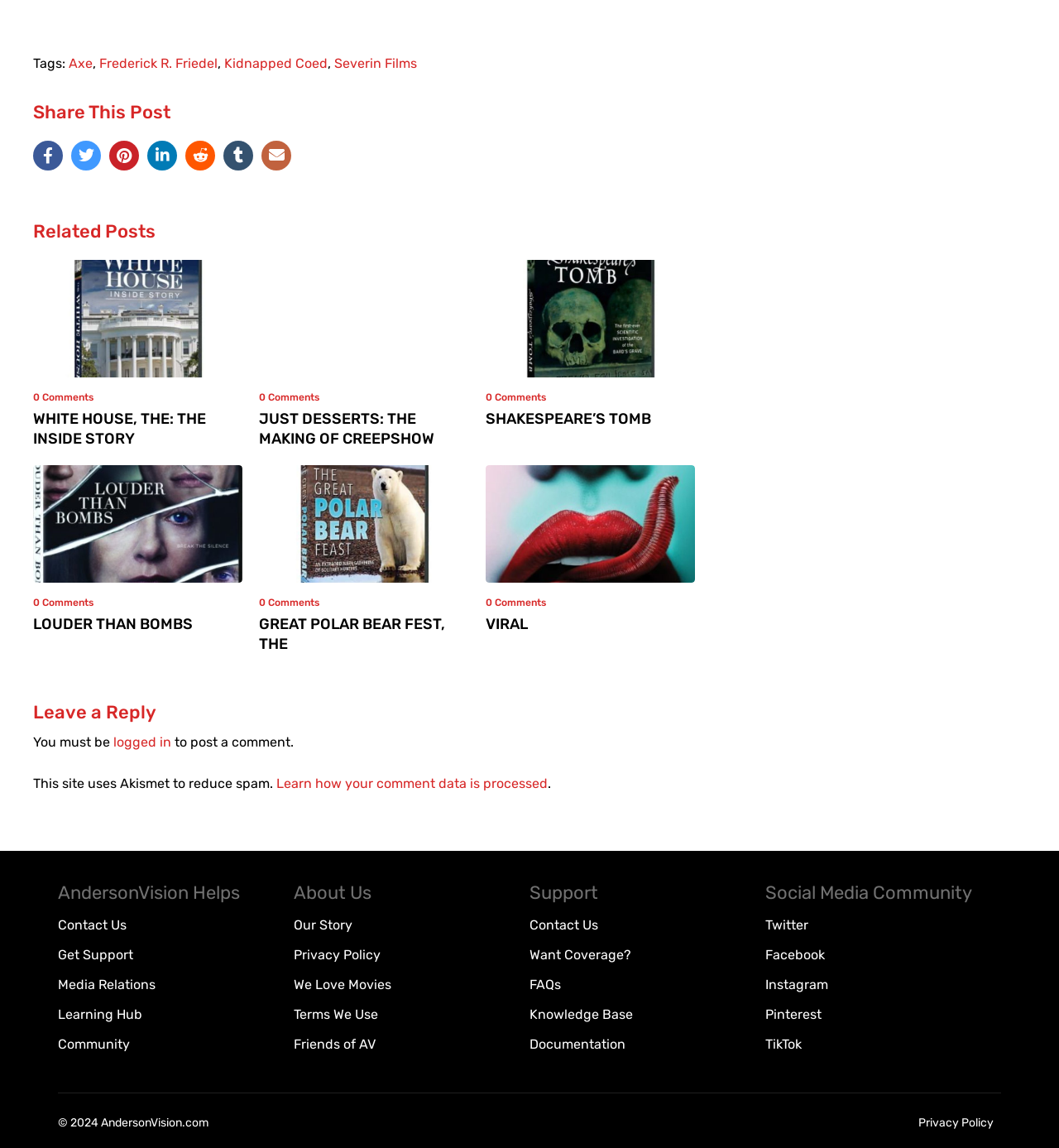Please locate the clickable area by providing the bounding box coordinates to follow this instruction: "View the 'WHITE HOUSE, THE: THE INSIDE STORY' post".

[0.031, 0.357, 0.195, 0.39]